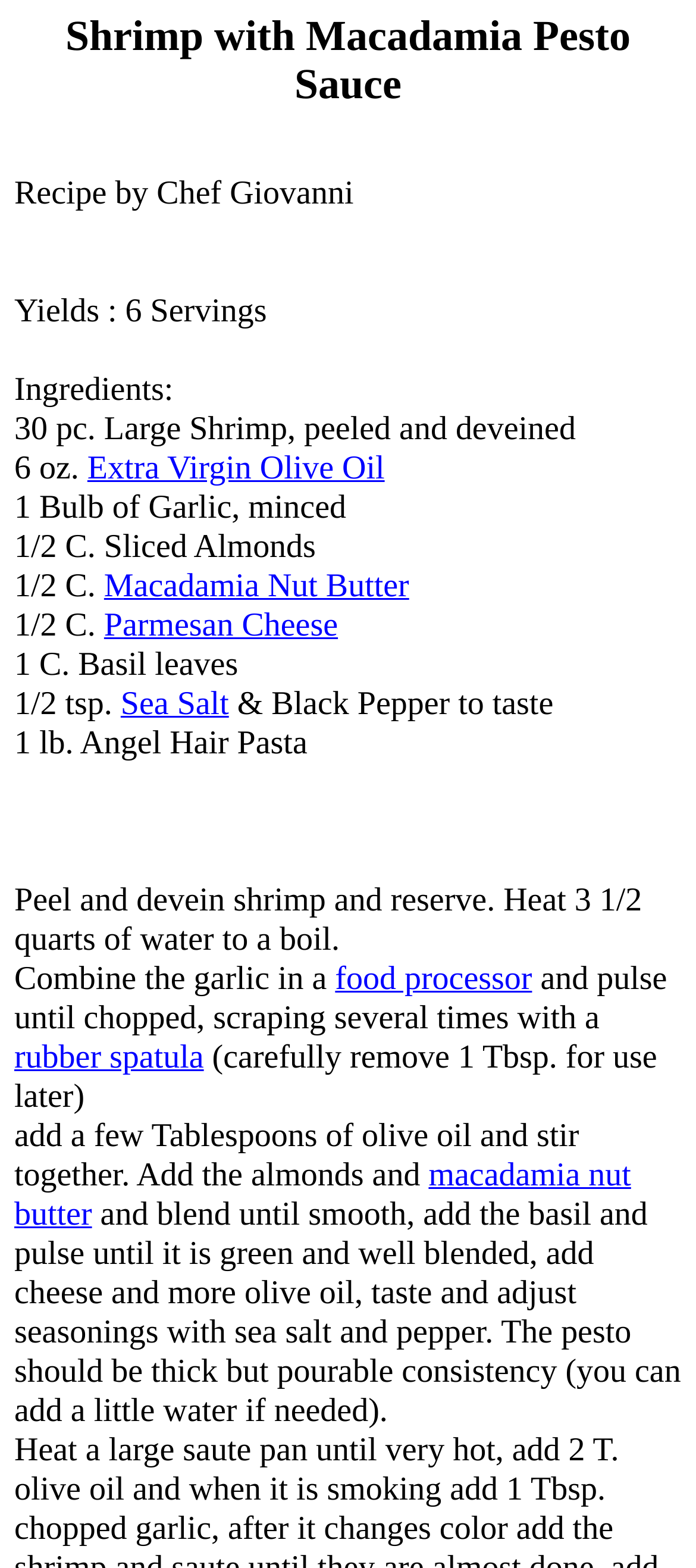What is the text of the webpage's headline?

Shrimp with Macadamia Pesto Sauce